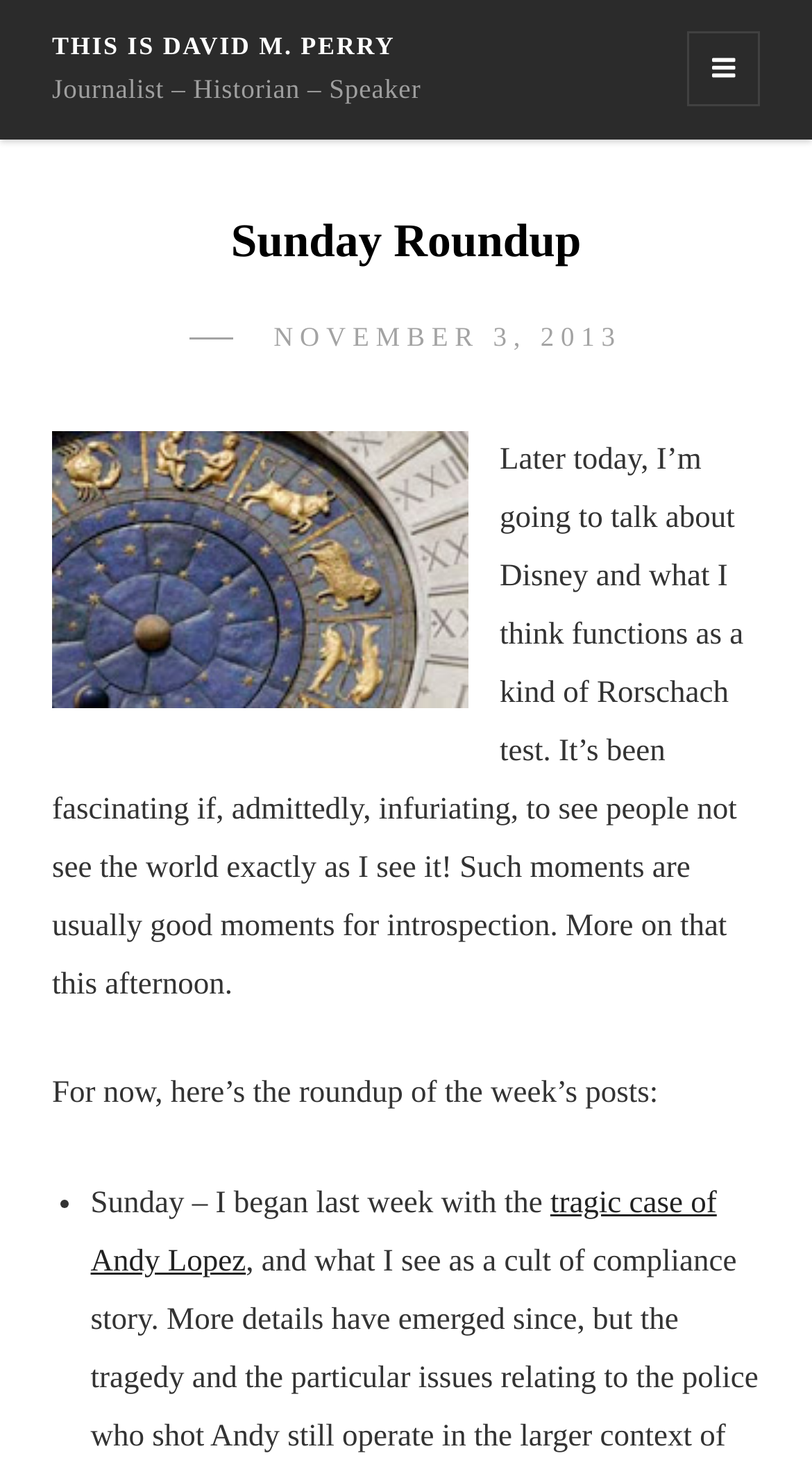Reply to the question with a single word or phrase:
What is the date of the post?

NOVEMBER 3, 2013